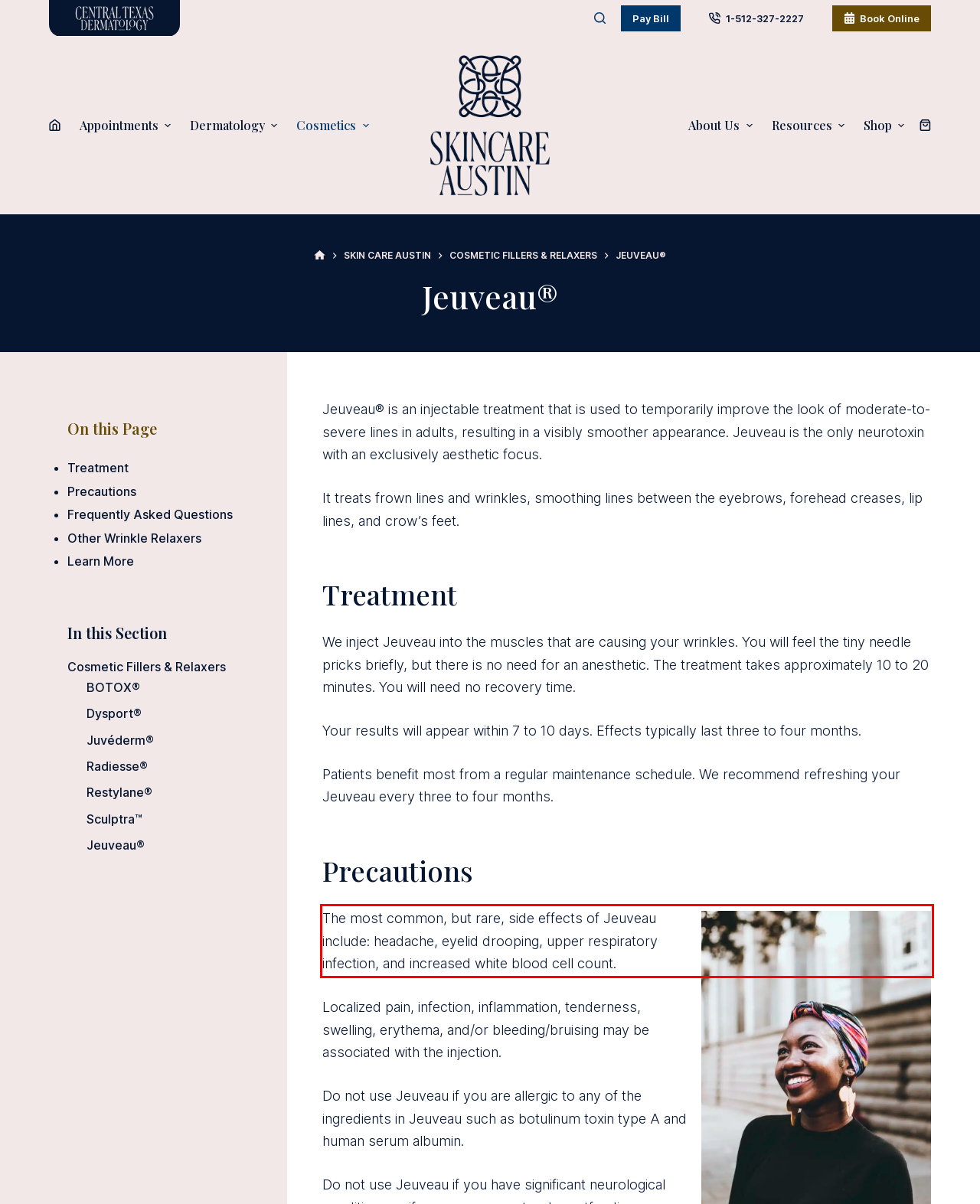Review the screenshot of the webpage and recognize the text inside the red rectangle bounding box. Provide the extracted text content.

The most common, but rare, side effects of Jeuveau include: headache, eyelid drooping, upper respiratory infection, and increased white blood cell count.